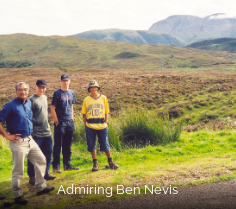Please give a concise answer to this question using a single word or phrase: 
What is the mood of the group in the image?

Relaxed